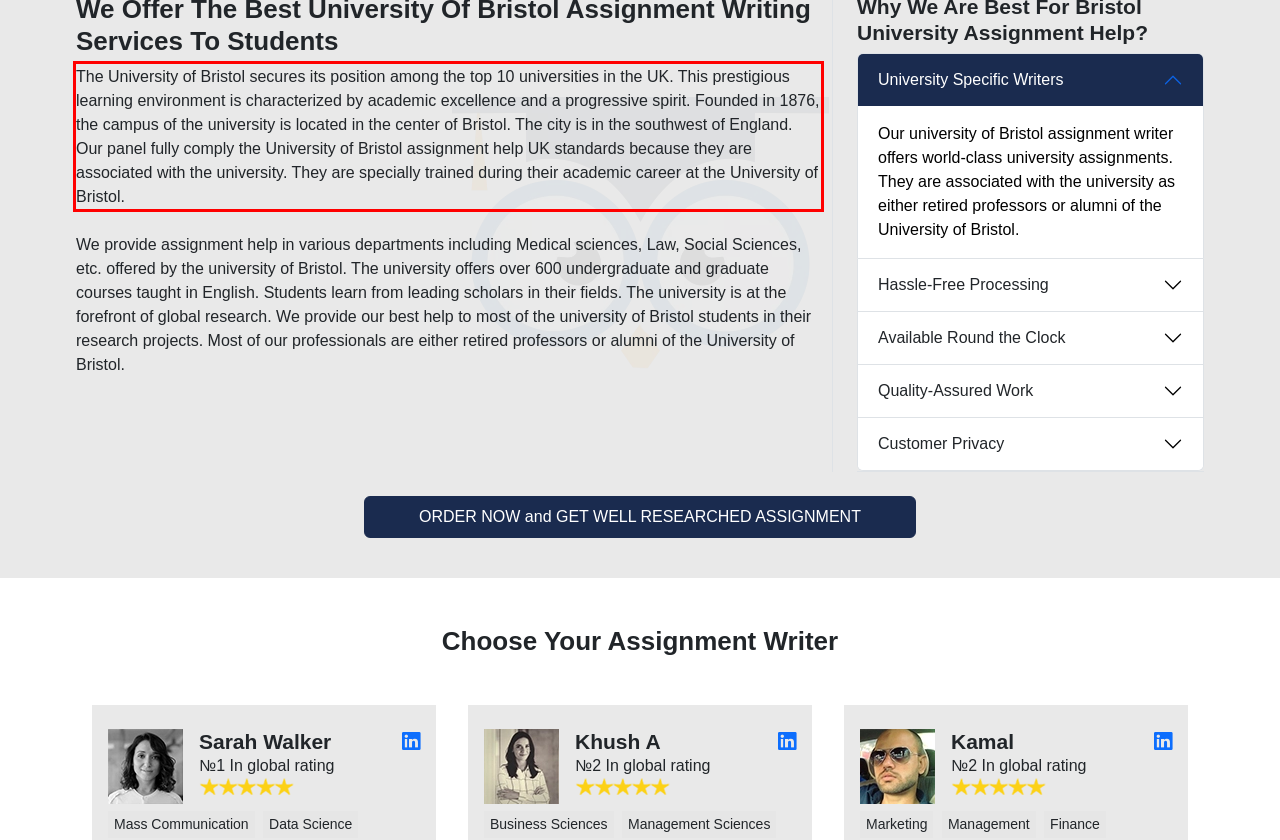You are presented with a webpage screenshot featuring a red bounding box. Perform OCR on the text inside the red bounding box and extract the content.

The University of Bristol secures its position among the top 10 universities in the UK. This prestigious learning environment is characterized by academic excellence and a progressive spirit. Founded in 1876, the campus of the university is located in the center of Bristol. The city is in the southwest of England. Our panel fully comply the University of Bristol assignment help UK standards because they are associated with the university. They are specially trained during their academic career at the University of Bristol.